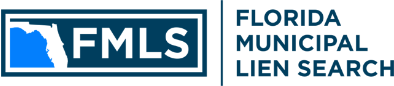What shape is integrated into the letter 'F'?
From the details in the image, answer the question comprehensively.

The logo incorporates a blue silhouette of the state of Florida, creatively integrated into the design of the letter 'F', which emphasizes the organization’s focus on lien searches specific to Florida municipalities.